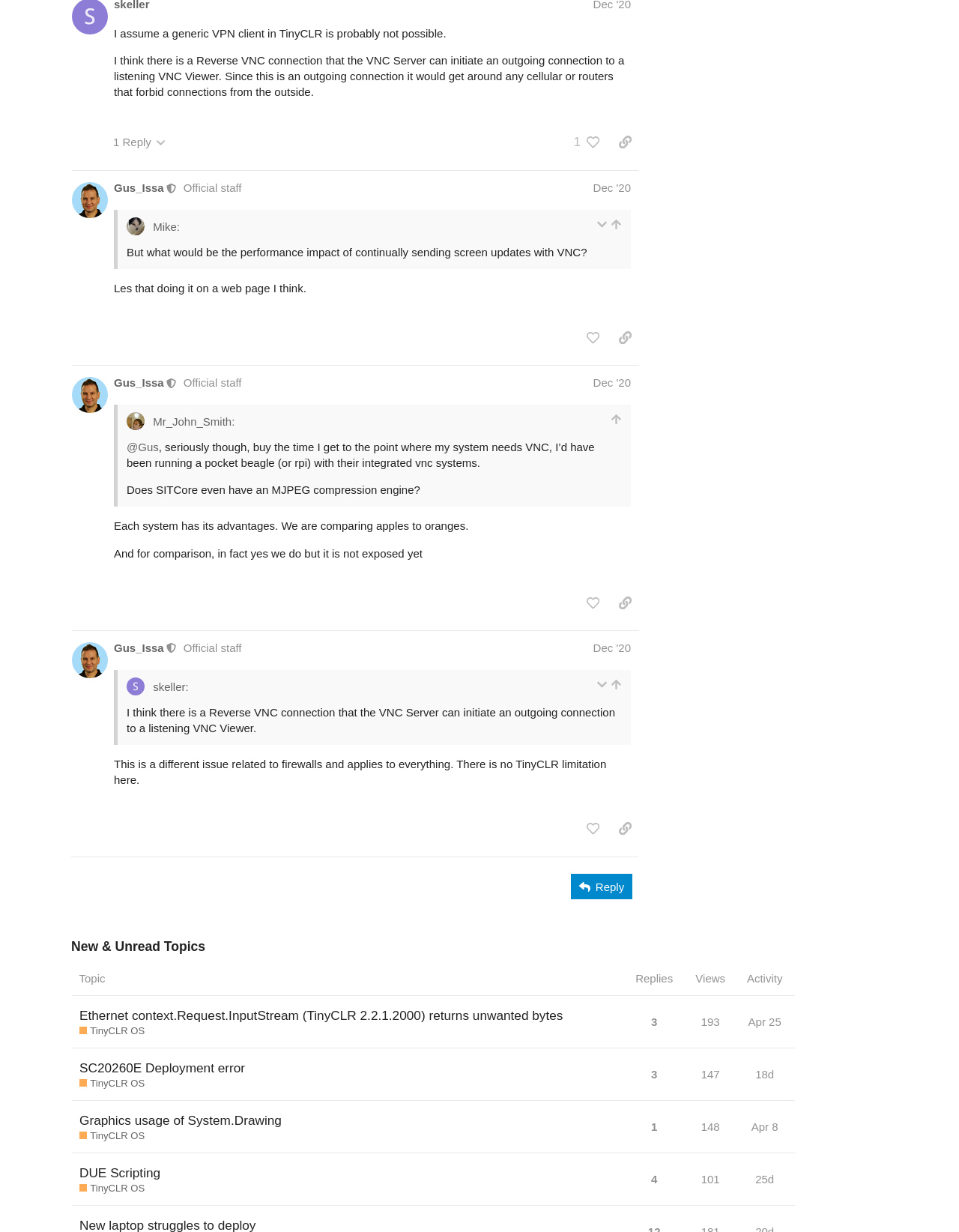Pinpoint the bounding box coordinates of the area that should be clicked to complete the following instruction: "Like post #17". The coordinates must be given as four float numbers between 0 and 1, i.e., [left, top, right, bottom].

[0.606, 0.105, 0.633, 0.125]